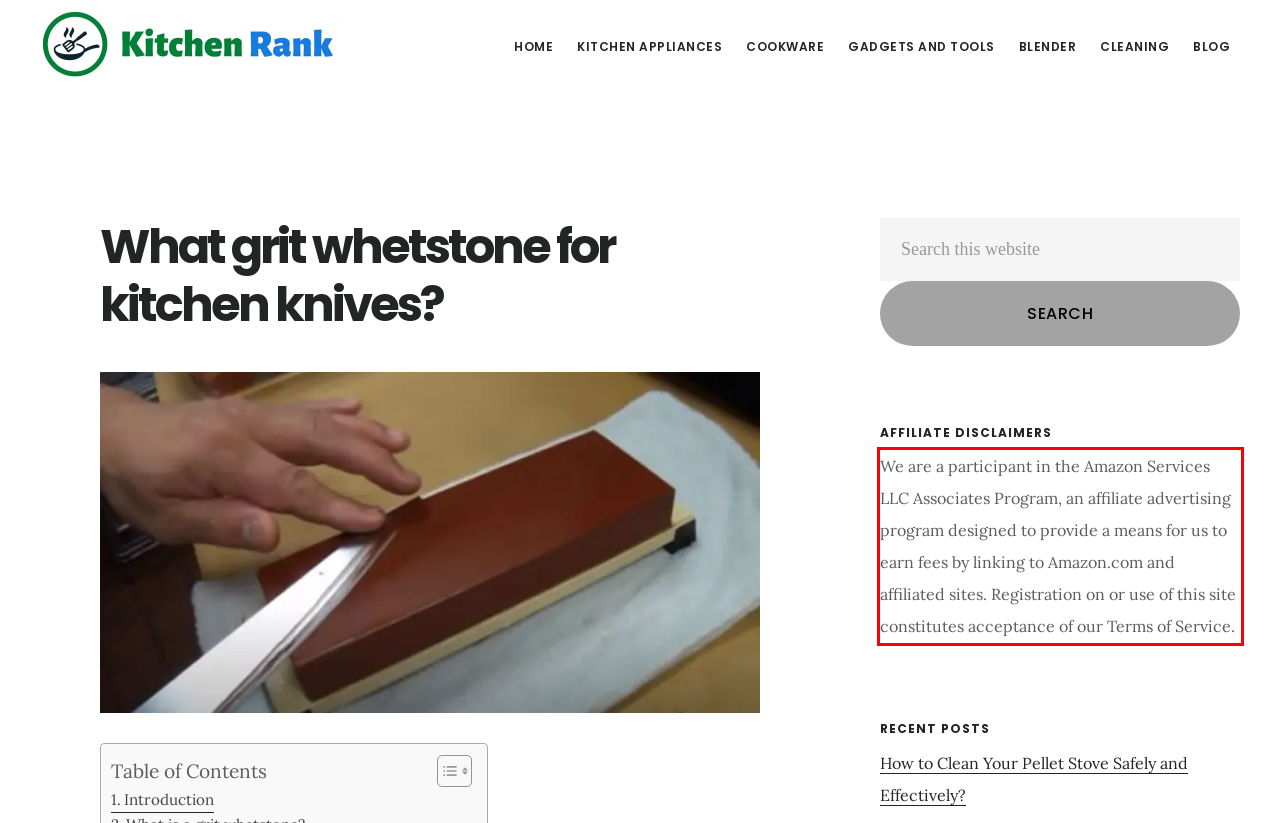You are given a screenshot showing a webpage with a red bounding box. Perform OCR to capture the text within the red bounding box.

We are a participant in the Amazon Services LLC Associates Program, an affiliate advertising program designed to provide a means for us to earn fees by linking to Amazon.com and affiliated sites. Registration on or use of this site constitutes acceptance of our Terms of Service.